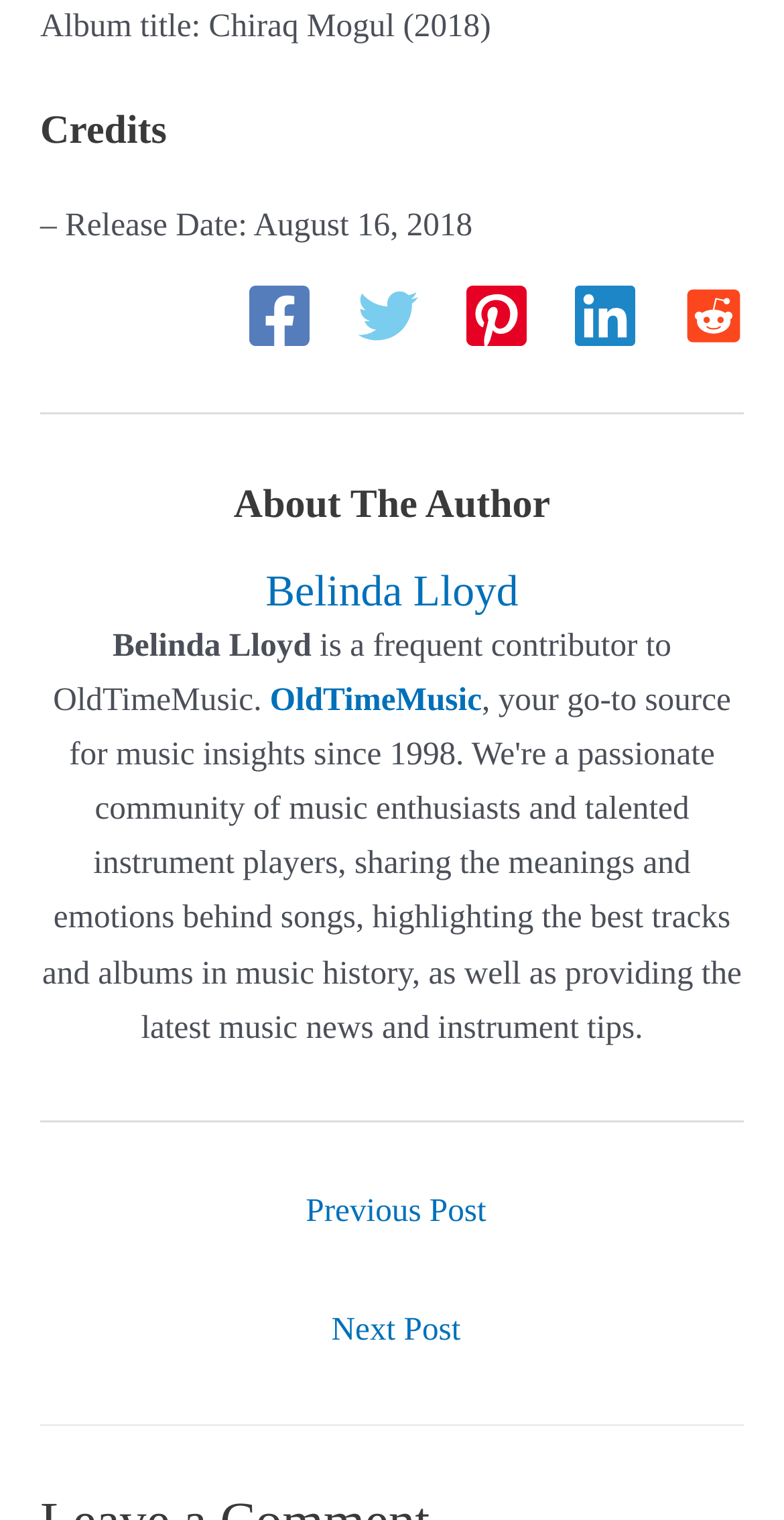Identify the bounding box coordinates for the UI element described as: "← Previous Post". The coordinates should be provided as four floats between 0 and 1: [left, top, right, bottom].

[0.056, 0.773, 0.954, 0.824]